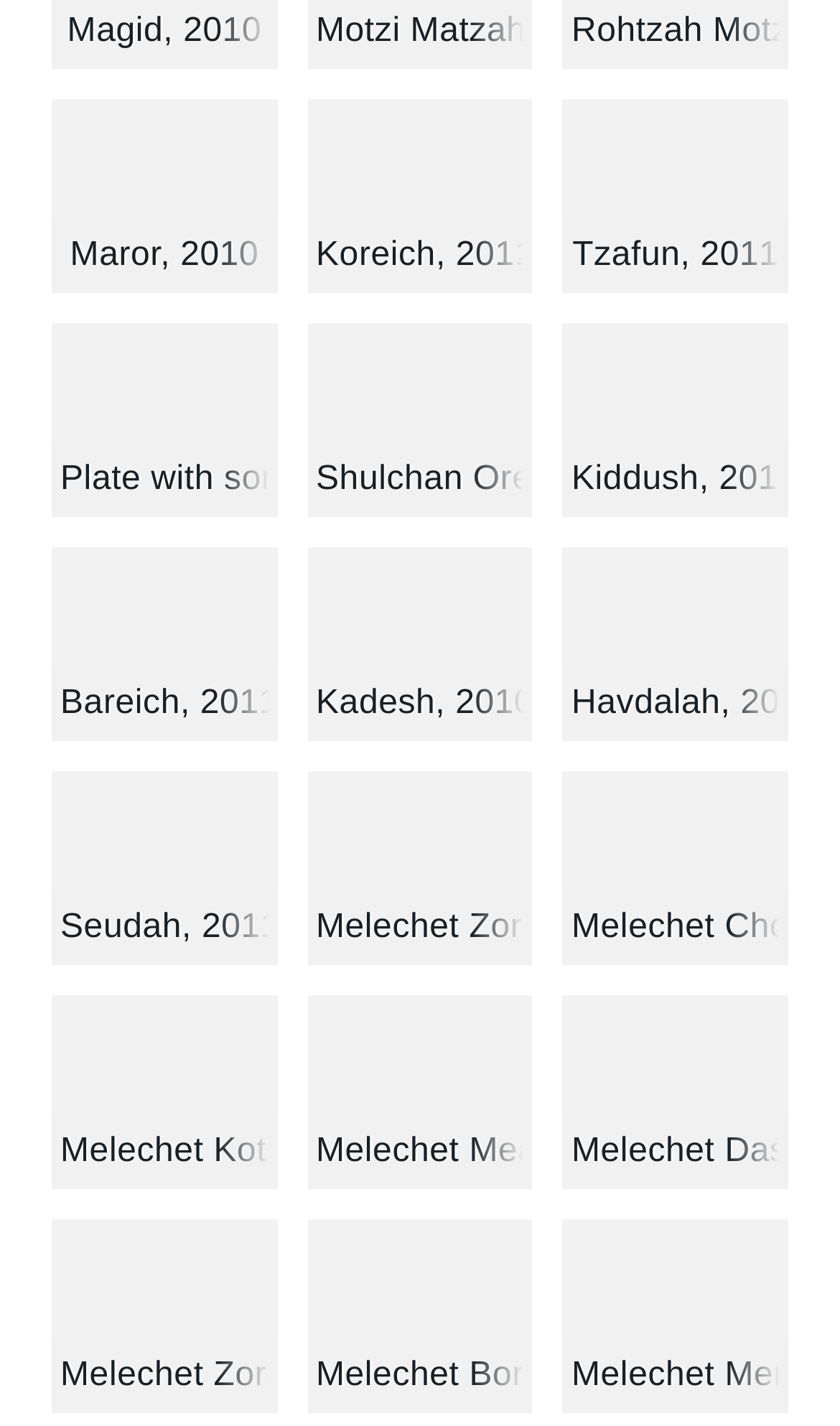Provide a one-word or brief phrase answer to the question:
How many links are on this webpage?

27